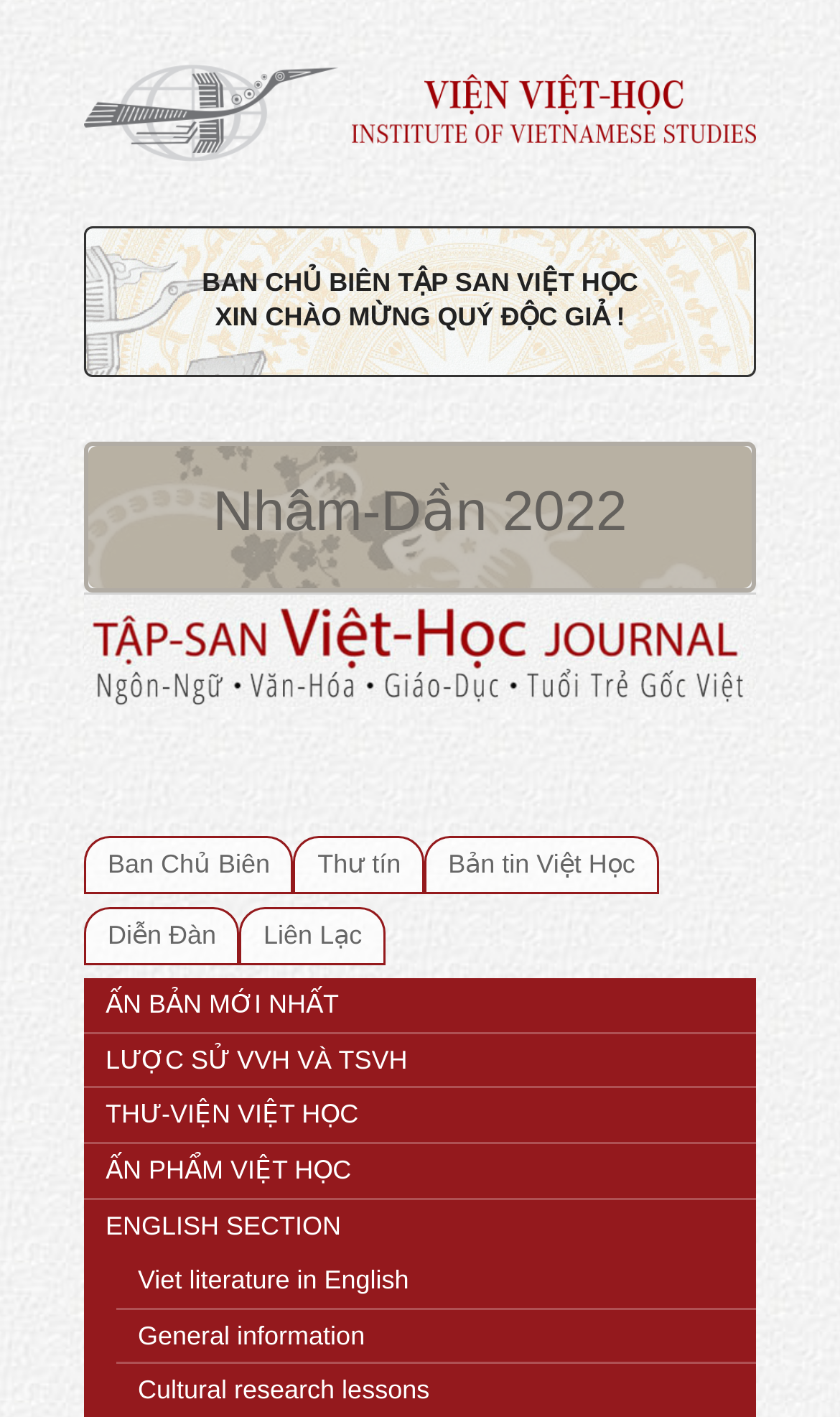Explain the webpage's design and content in an elaborate manner.

This webpage is about Tập San Việt Học, a Vietnamese academic journal. At the top, there is a link taking up most of the width, followed by a small non-descriptive text element. Below this, there is a heading "BAN CHỦ BIÊN TẬP SAN VIỆT HỌC" (Editorial Board of Viet Hue Journal) and a welcoming message "XIN CHÀO MỪNG QUÝ ĐỘC GIẢ!" (Welcome esteemed readers!).

Further down, there is a heading "Nhâm-Dần 2022" (Year of the Tiger 2022) accompanied by an image taking up most of the width. Below this, there are several links arranged horizontally, including "Ban Chủ Biên" (Editorial Board), "Thư tín" (Contact), "Bản tin Việt Học" (Viet Hue Newsletter), "Diễn Đàn" (Forum), and "Liên Lạc" (Links).

The webpage also features a list of links, each taking up the full width, with titles such as "ẤN BẢN MỚI NHẤT" (Latest Publications), "LƯỢC SỬ VVH VÀ TSVH" (History of Viet Hue Journal), "THƯ-VIỆN VIỆT HỌC" (Viet Hue Library), "ẤN PHẨM VIỆT HỌC" (Viet Hue Publications), and "ENGLISH SECTION". The last two links are "Viet literature in English" and "General information".